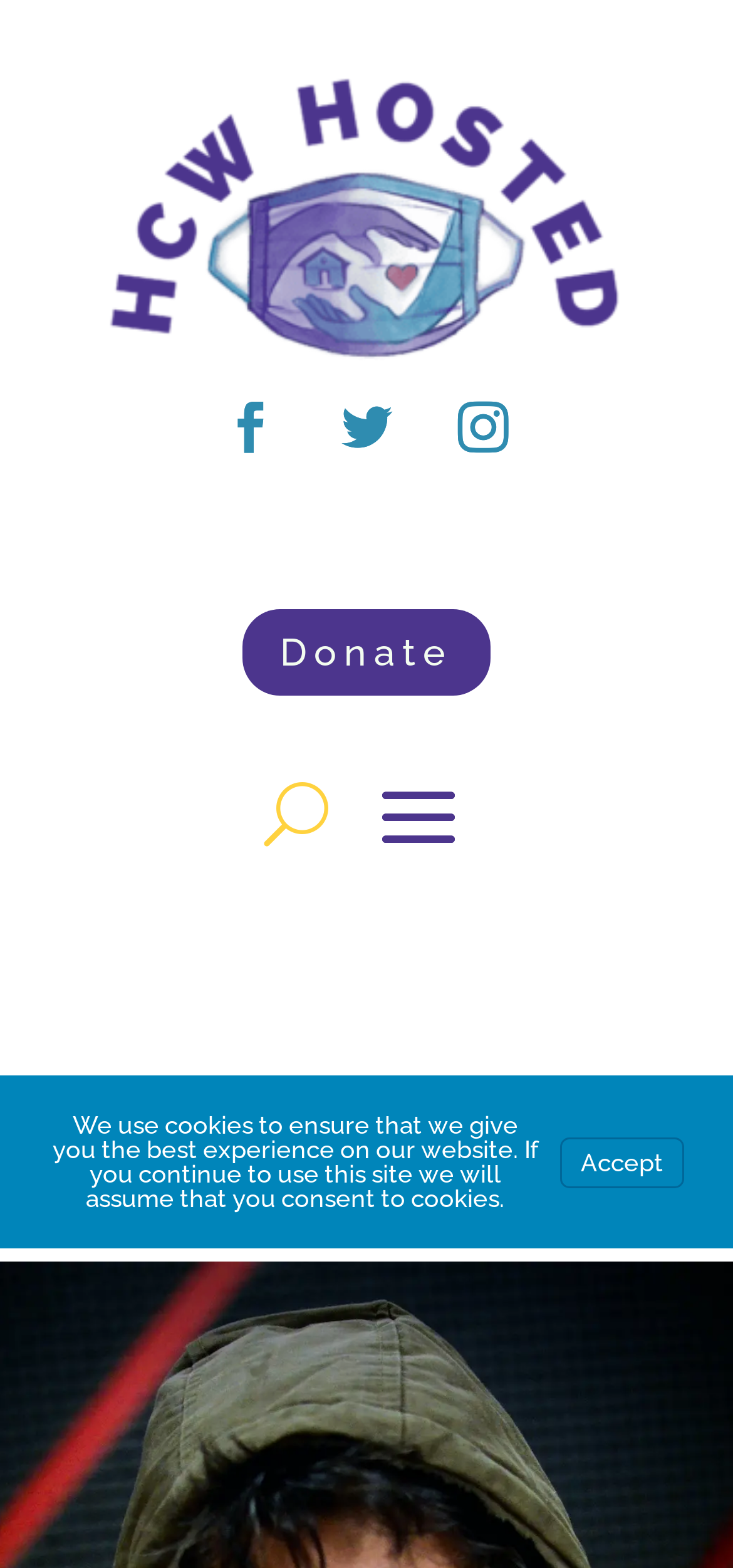What is the purpose of the button 'U'?
Refer to the image and give a detailed answer to the query.

The button 'U' is located at the top right corner of the webpage, but its purpose is not explicitly stated. It might be related to user settings or account management, but without further context, it is unclear.